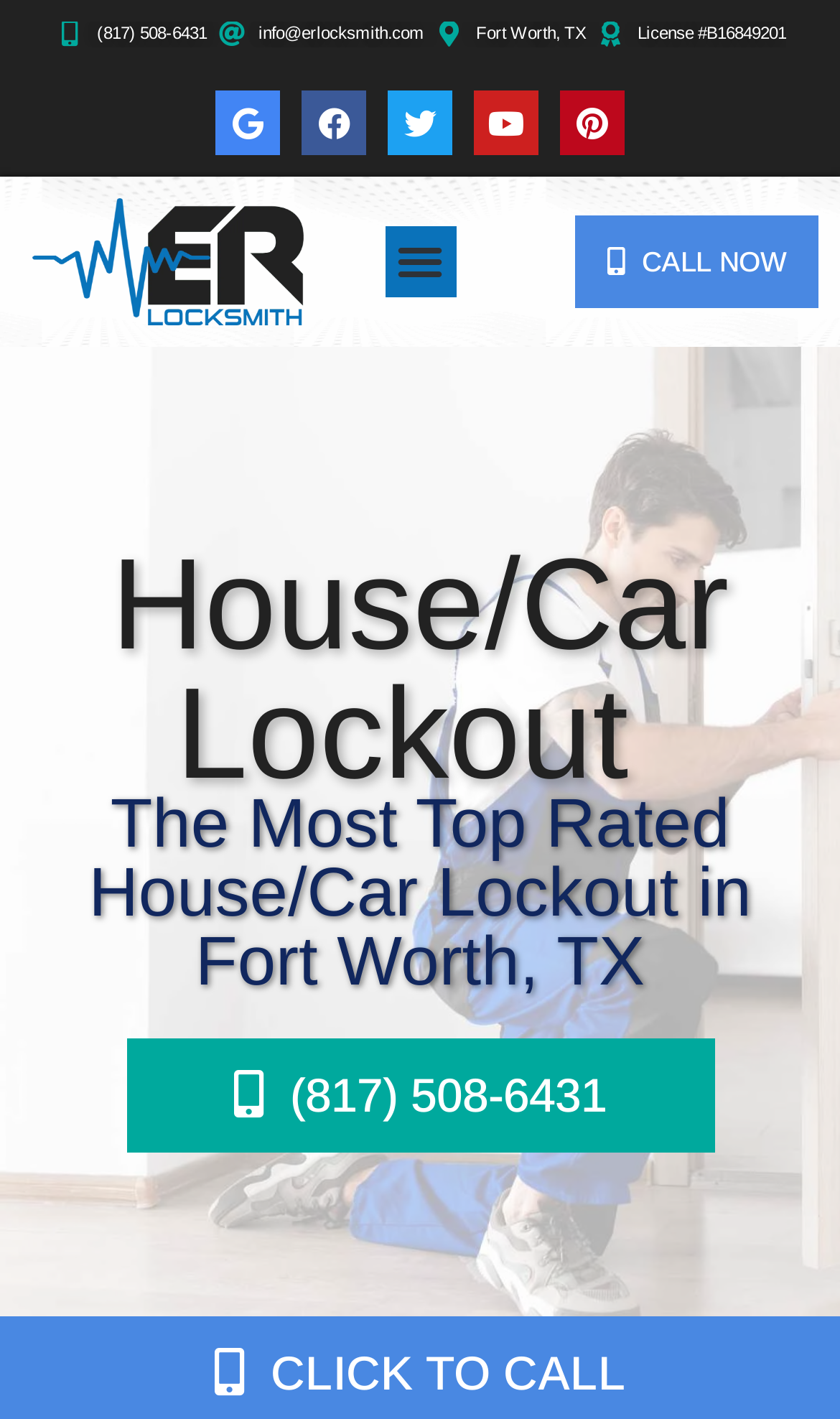Identify the bounding box coordinates for the region of the element that should be clicked to carry out the instruction: "Call the locksmith". The bounding box coordinates should be four float numbers between 0 and 1, i.e., [left, top, right, bottom].

[0.115, 0.015, 0.246, 0.033]